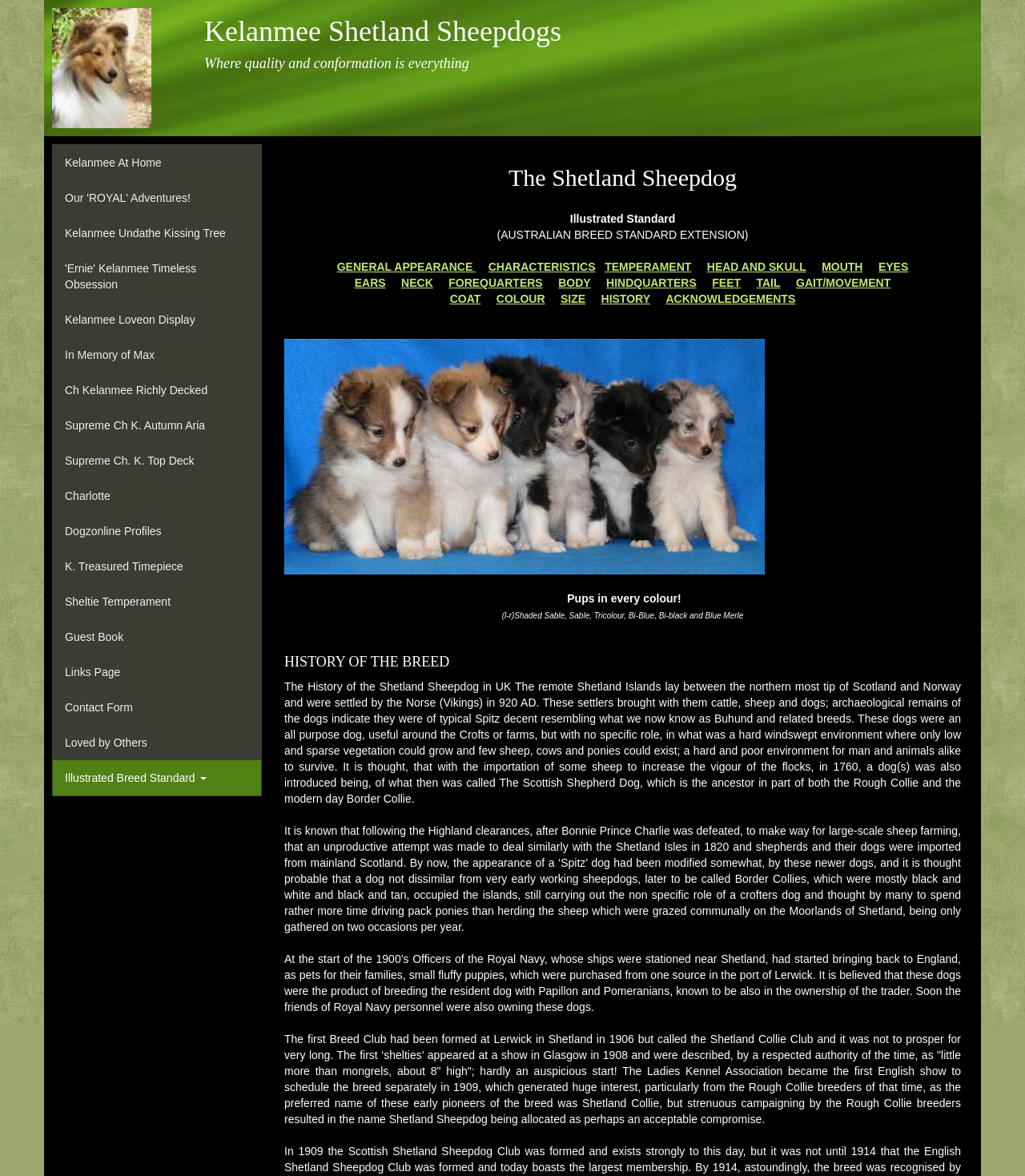Offer a detailed account of what is visible on the webpage.

The webpage is about Kelanmee Shetland Sheepdogs, a breeder of Shetland Sheepdogs. At the top of the page, there is an image, followed by two headings: "Kelanmee Shetland Sheepdogs" and "Where quality and conformation is everything". Below these headings, there are several links to different pages, including "Kelanmee At Home", "Our 'ROYAL' Adventures!", and "In Memory of Max", among others. These links are arranged vertically, one below the other, on the left side of the page.

On the right side of the page, there is a section dedicated to the breed standard of Shetland Sheepdogs. This section has a heading "The Shetland Sheepdog" and is divided into several subheadings, including "GENERAL APPEARANCE", "CHARACTERISTICS", "TEMPERAMENT", and "HEAD AND SKULL", among others. Each subheading has a link to a more detailed description of the breed standard.

Below the breed standard section, there is a section about the history of the Shetland Sheepdog breed. This section has a heading "HISTORY OF THE BREED" and contains three paragraphs of text describing the origins of the breed, its development, and its recognition as a separate breed.

At the bottom of the page, there is a section with a heading "Illustrated Breed Standard" and a button to expand the menu. This section appears to provide more detailed information about the breed standard, but the exact content is not visible without expanding the menu.